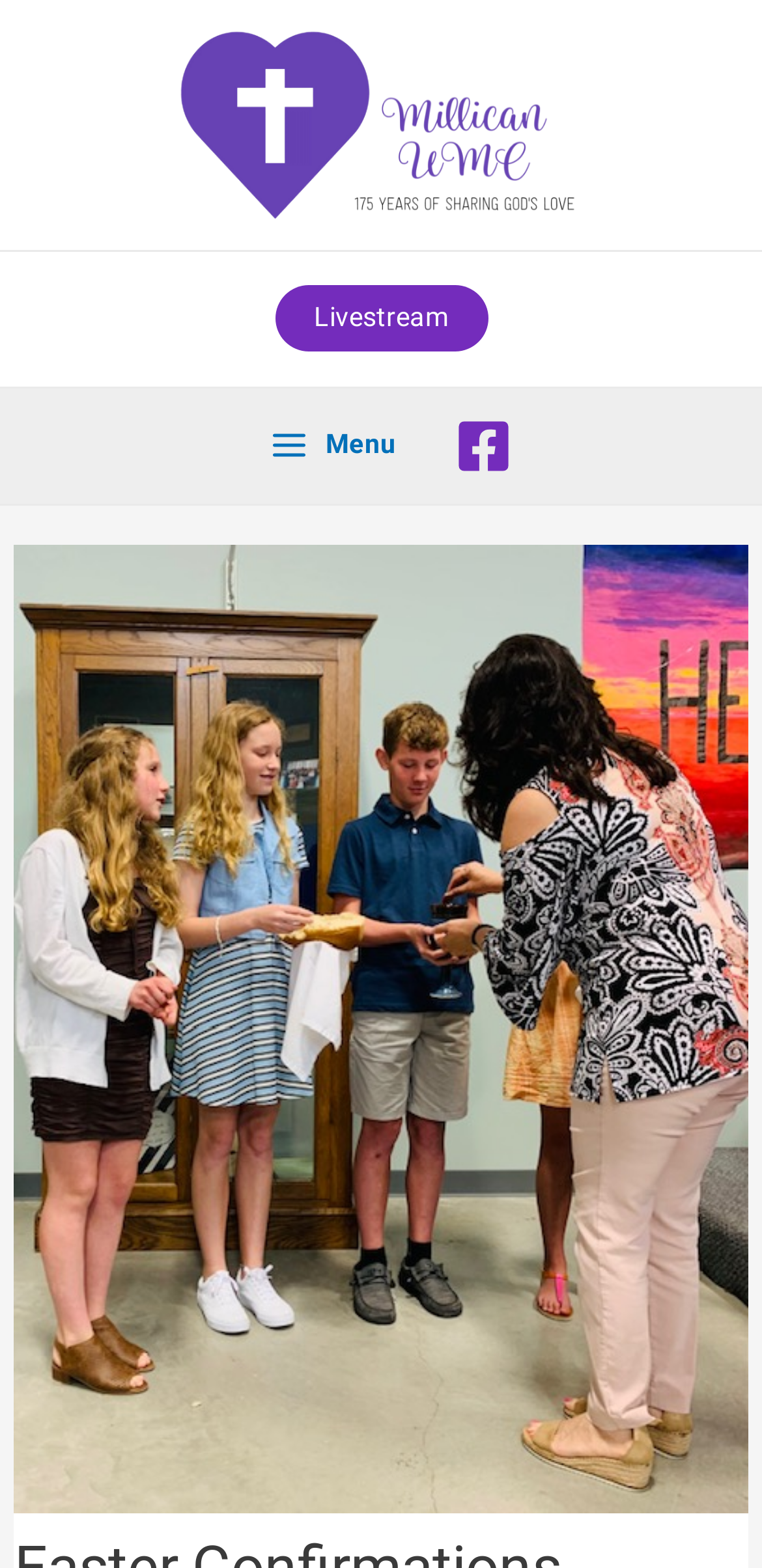Is there a livestream available?
Using the details shown in the screenshot, provide a comprehensive answer to the question.

There is a link labeled 'Livestream' at the top of the webpage, suggesting that a livestream is available.